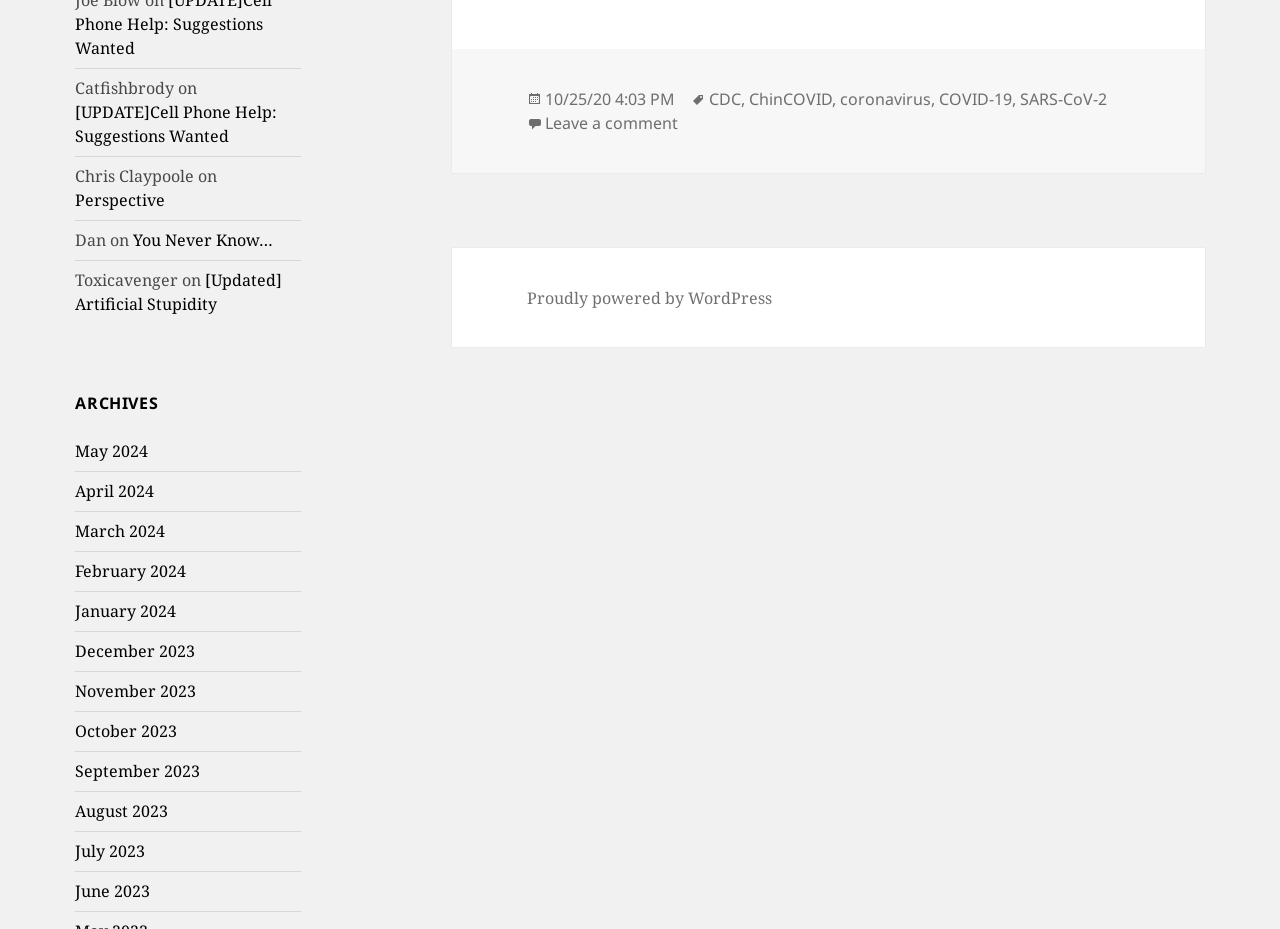Point out the bounding box coordinates of the section to click in order to follow this instruction: "Go to Project".

None